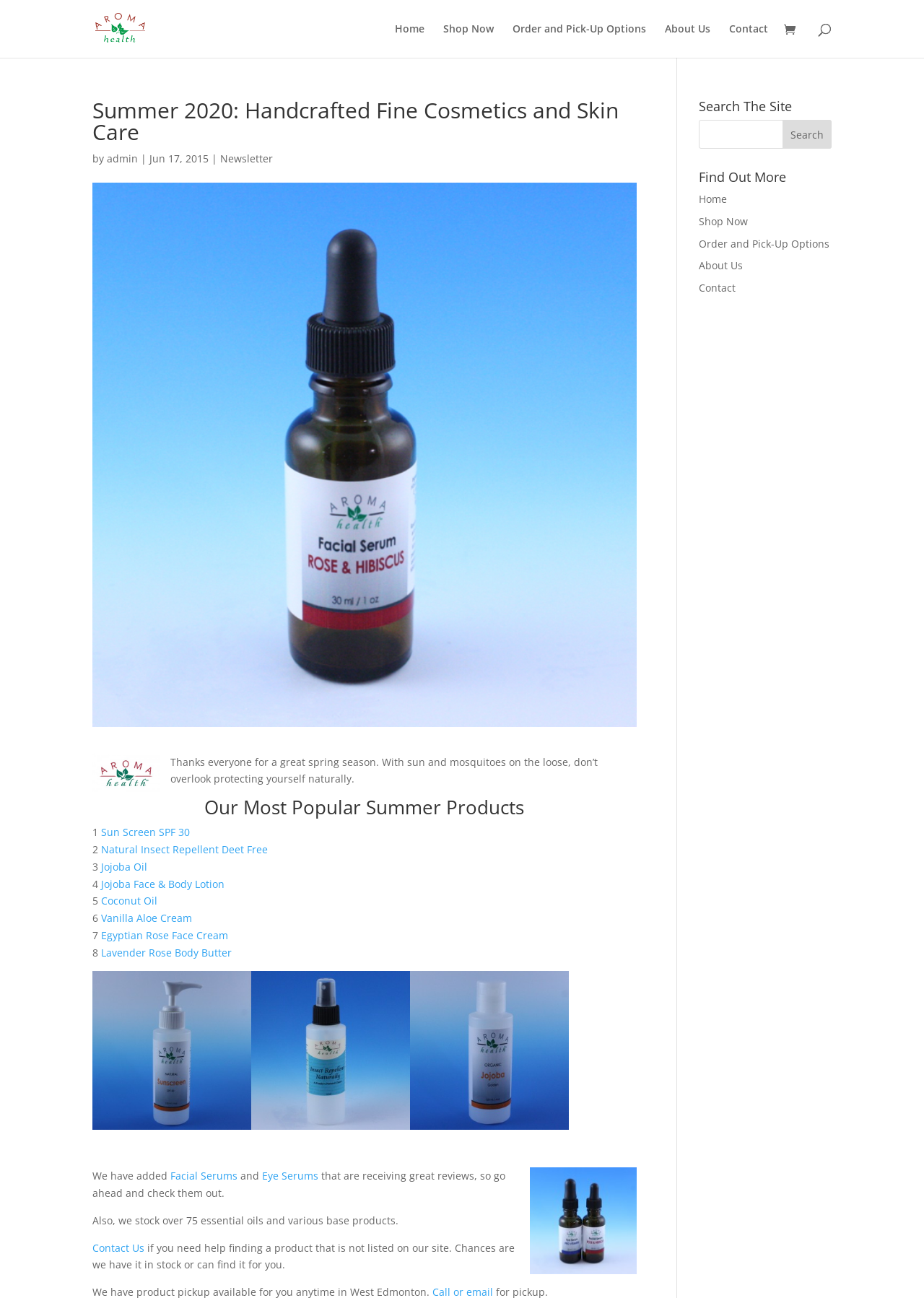Given the element description, predict the bounding box coordinates in the format (top-left x, top-left y, bottom-right x, bottom-right y). Make sure all values are between 0 and 1. Here is the element description: Natural Insect Repellent Deet Free

[0.109, 0.649, 0.29, 0.66]